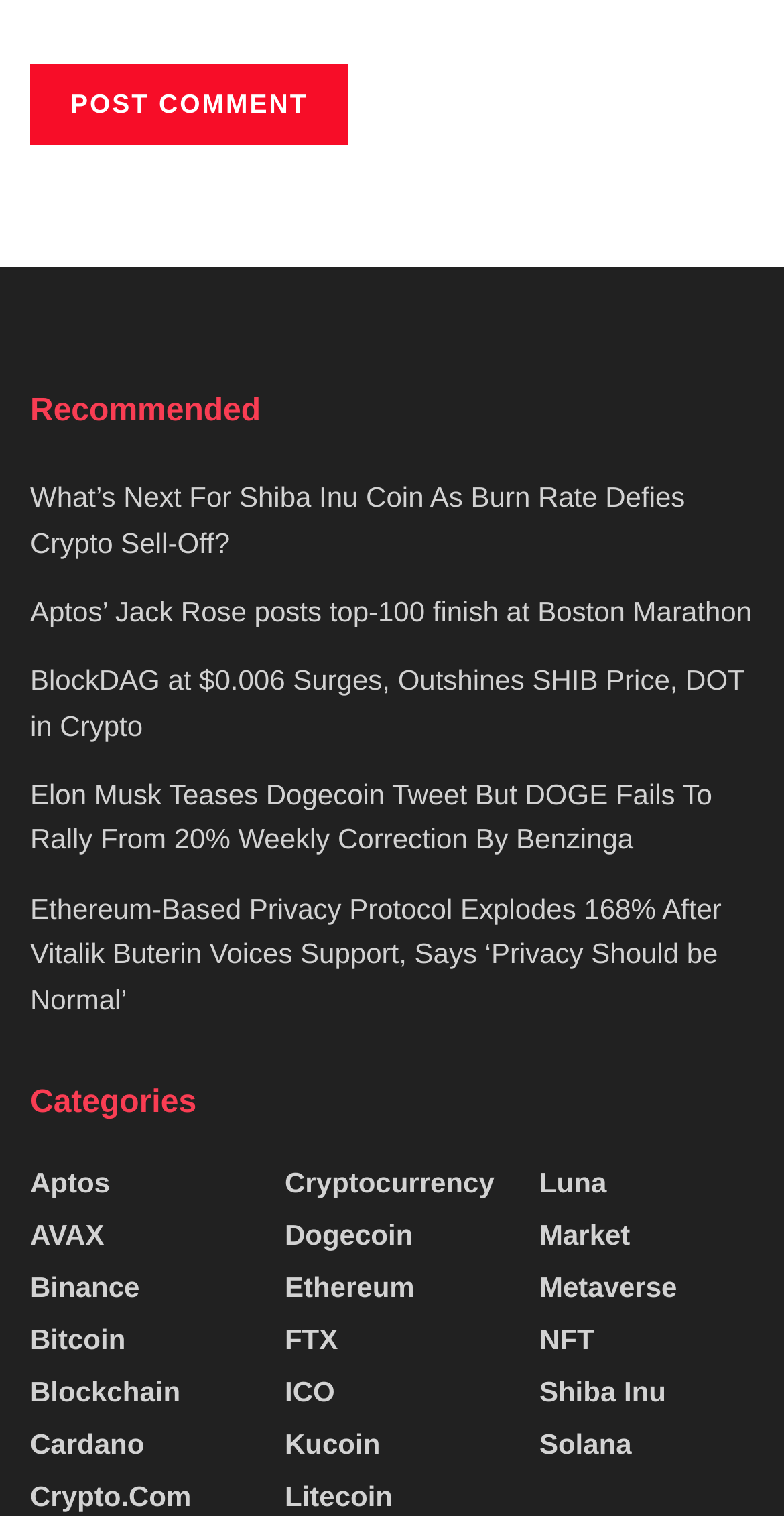Could you provide the bounding box coordinates for the portion of the screen to click to complete this instruction: "Explore the category of Ethereum"?

[0.363, 0.839, 0.529, 0.86]